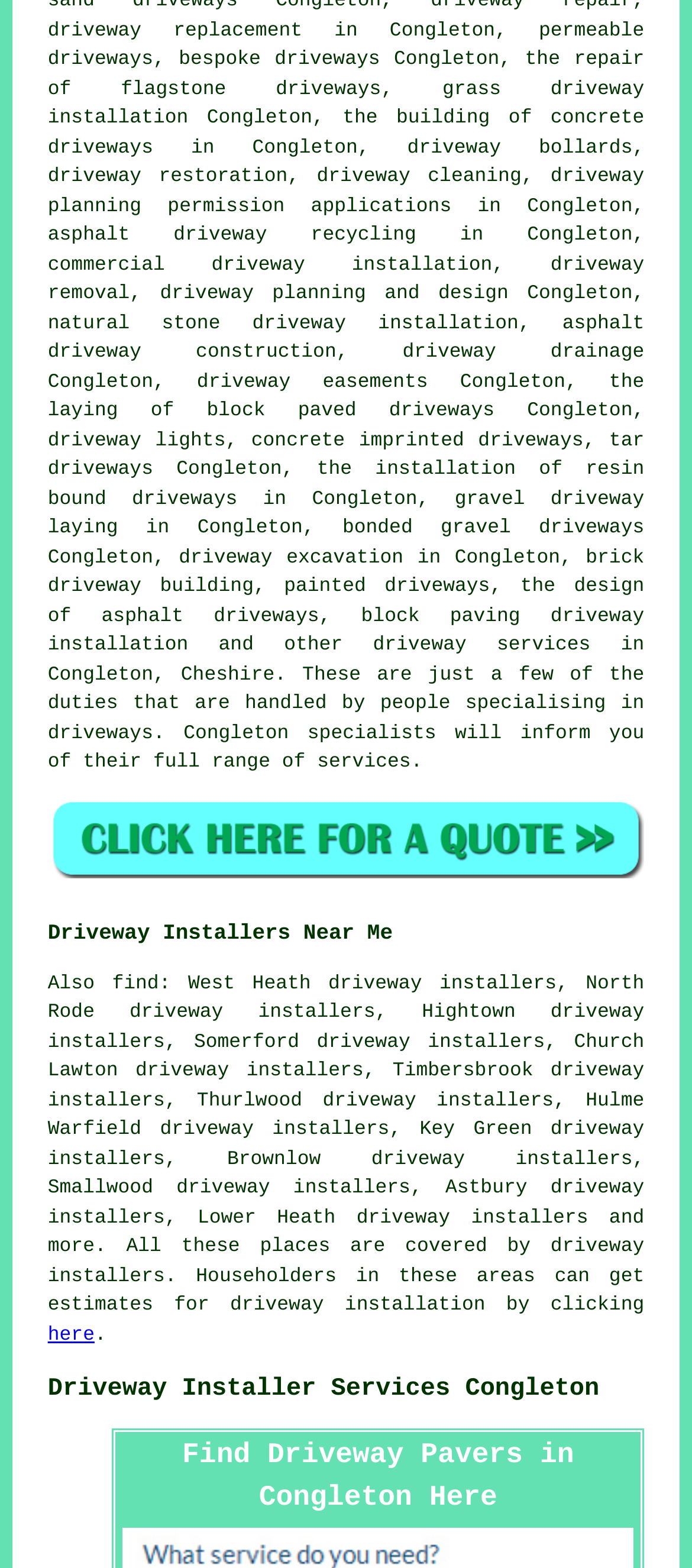What is the purpose of the 'Find Driveway Pavers' text?
Please provide a comprehensive answer to the question based on the webpage screenshot.

The text 'Find Driveway Pavers in Congleton Here' suggests that its purpose is to direct users to a section or page where they can find driveway pavers in Congleton. This text is likely to be a call-to-action, encouraging users to explore the webpage further to find driveway pavers.